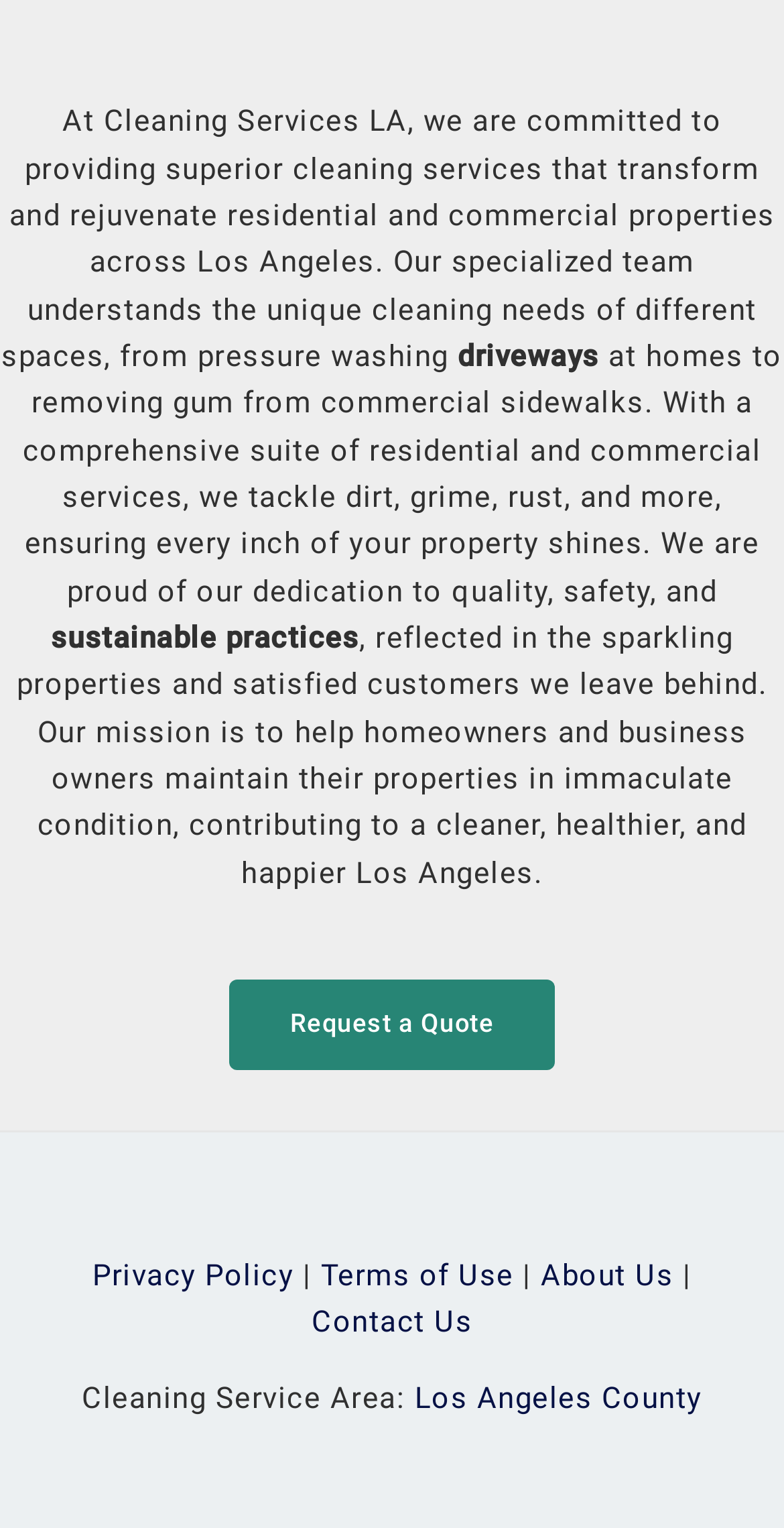Provide a brief response to the question below using one word or phrase:
What type of properties do At Cleaning Services LA clean?

Residential and commercial